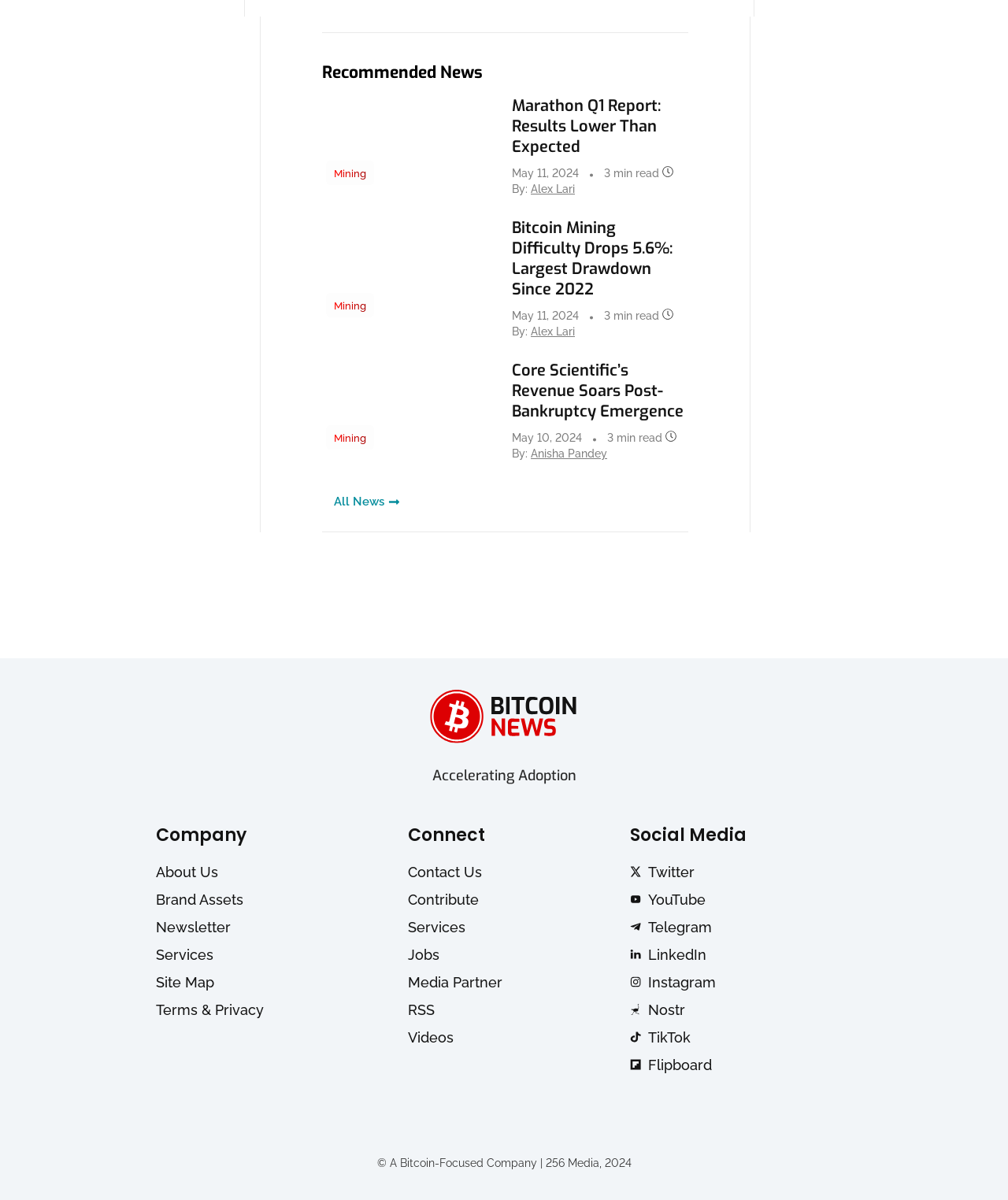Bounding box coordinates are given in the format (top-left x, top-left y, bottom-right x, bottom-right y). All values should be floating point numbers between 0 and 1. Provide the bounding box coordinate for the UI element described as: Flipboard

[0.625, 0.879, 0.845, 0.895]